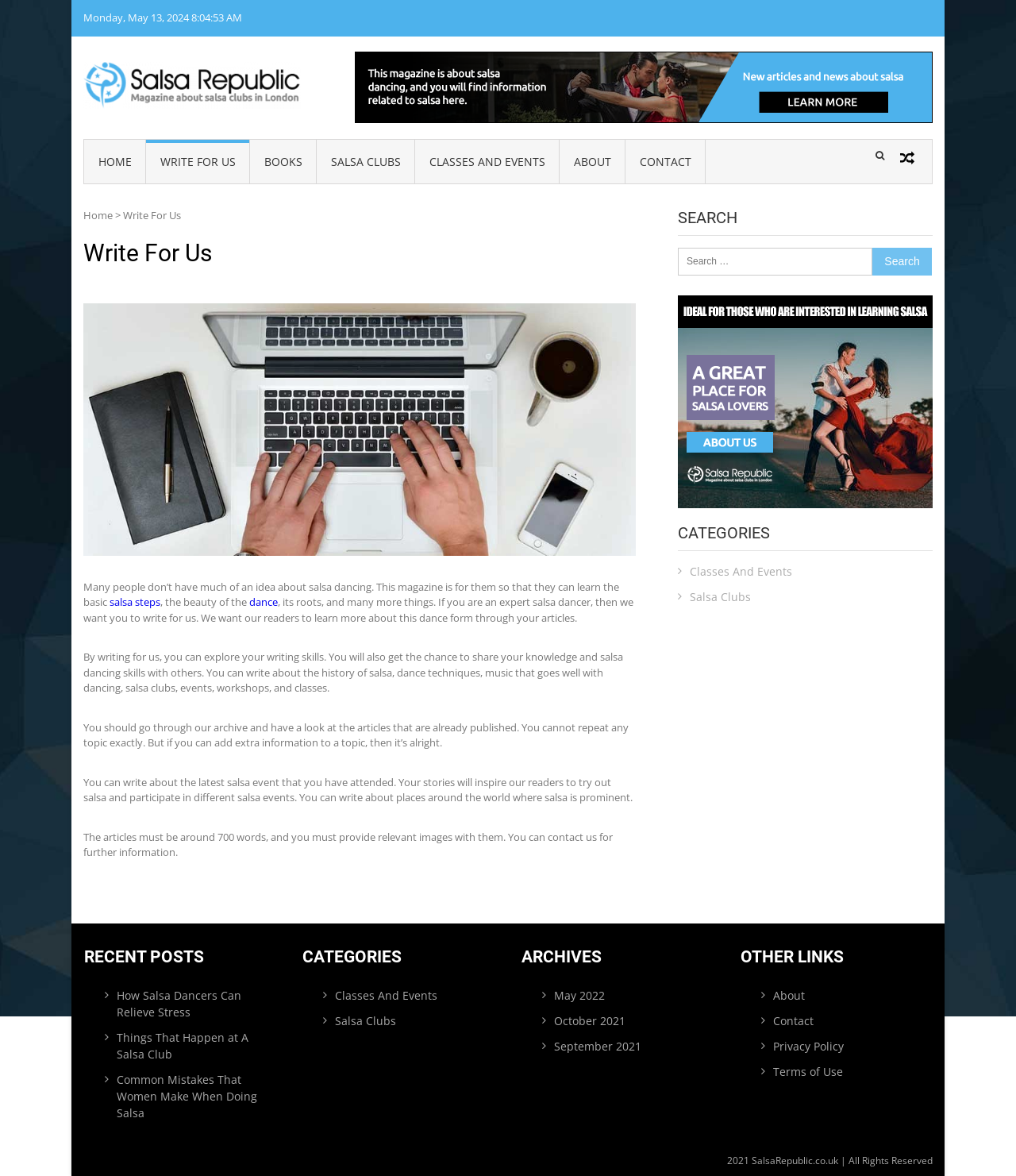Please find the bounding box coordinates of the element's region to be clicked to carry out this instruction: "Click on the 'Write For Us' link".

[0.144, 0.119, 0.246, 0.156]